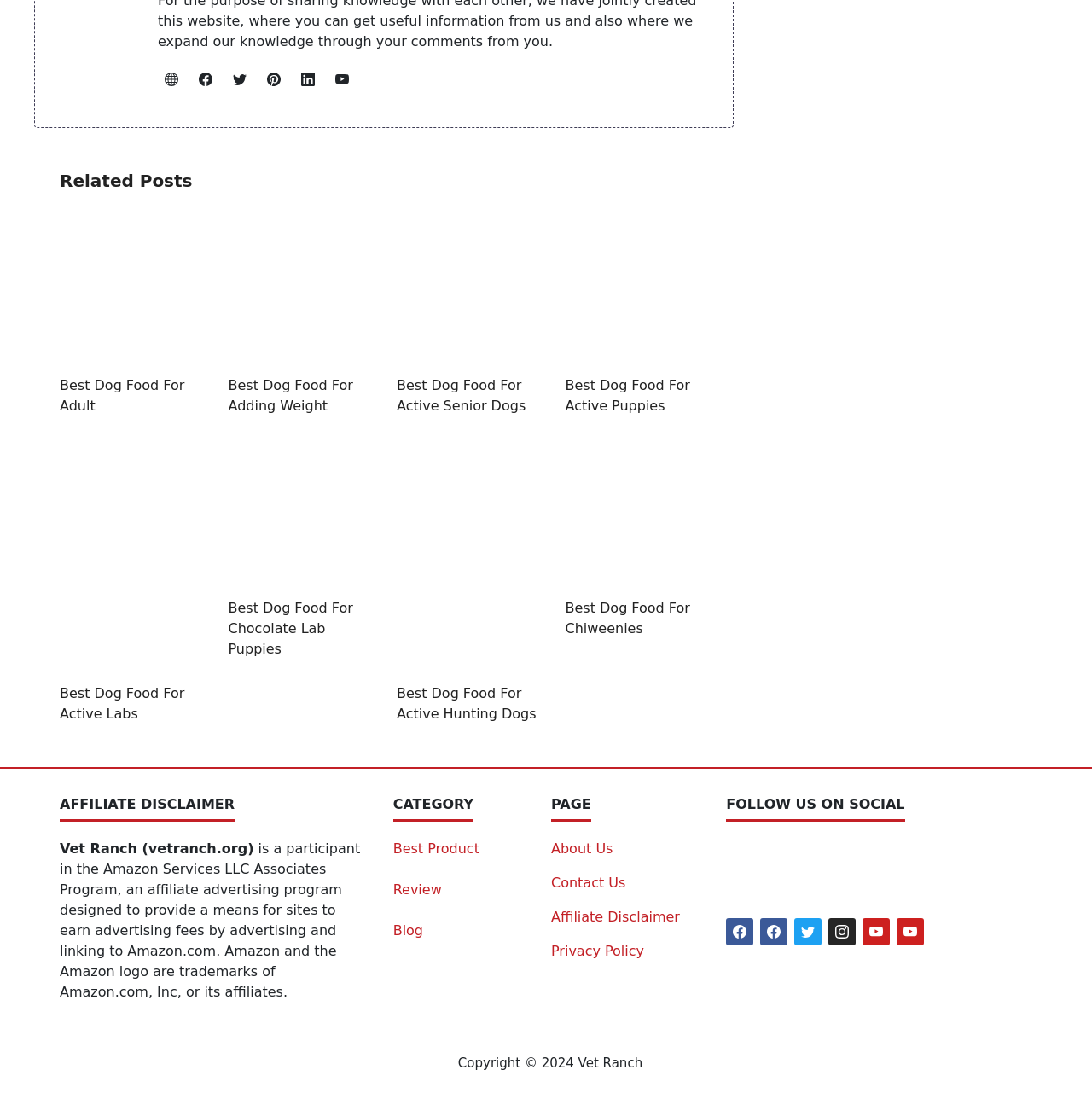Identify the bounding box of the UI element that matches this description: "About Us".

[0.505, 0.765, 0.561, 0.78]